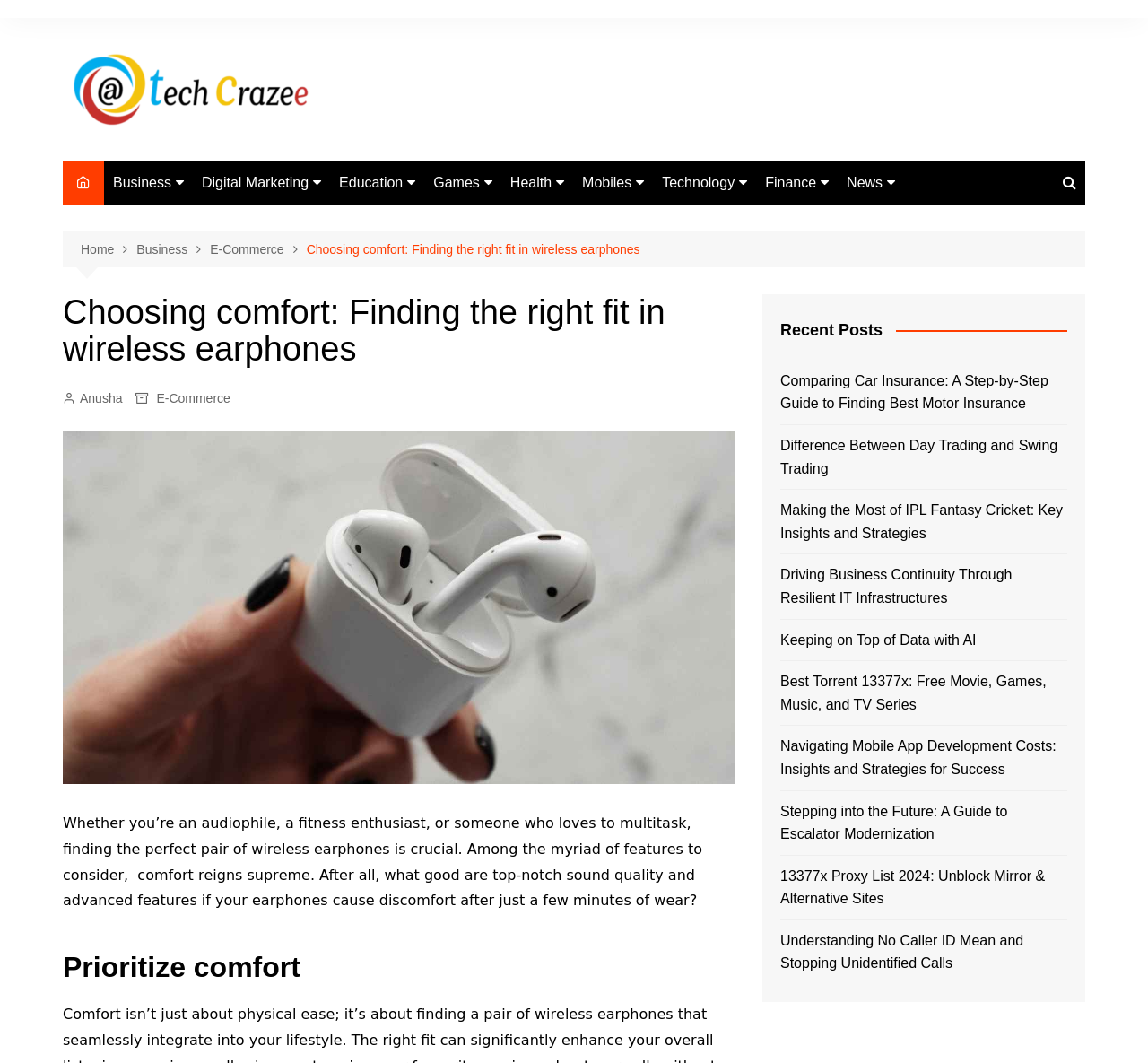Based on the element description, predict the bounding box coordinates (top-left x, top-left y, bottom-right x, bottom-right y) for the UI element in the screenshot: Cryptocurrency

[0.659, 0.192, 0.831, 0.22]